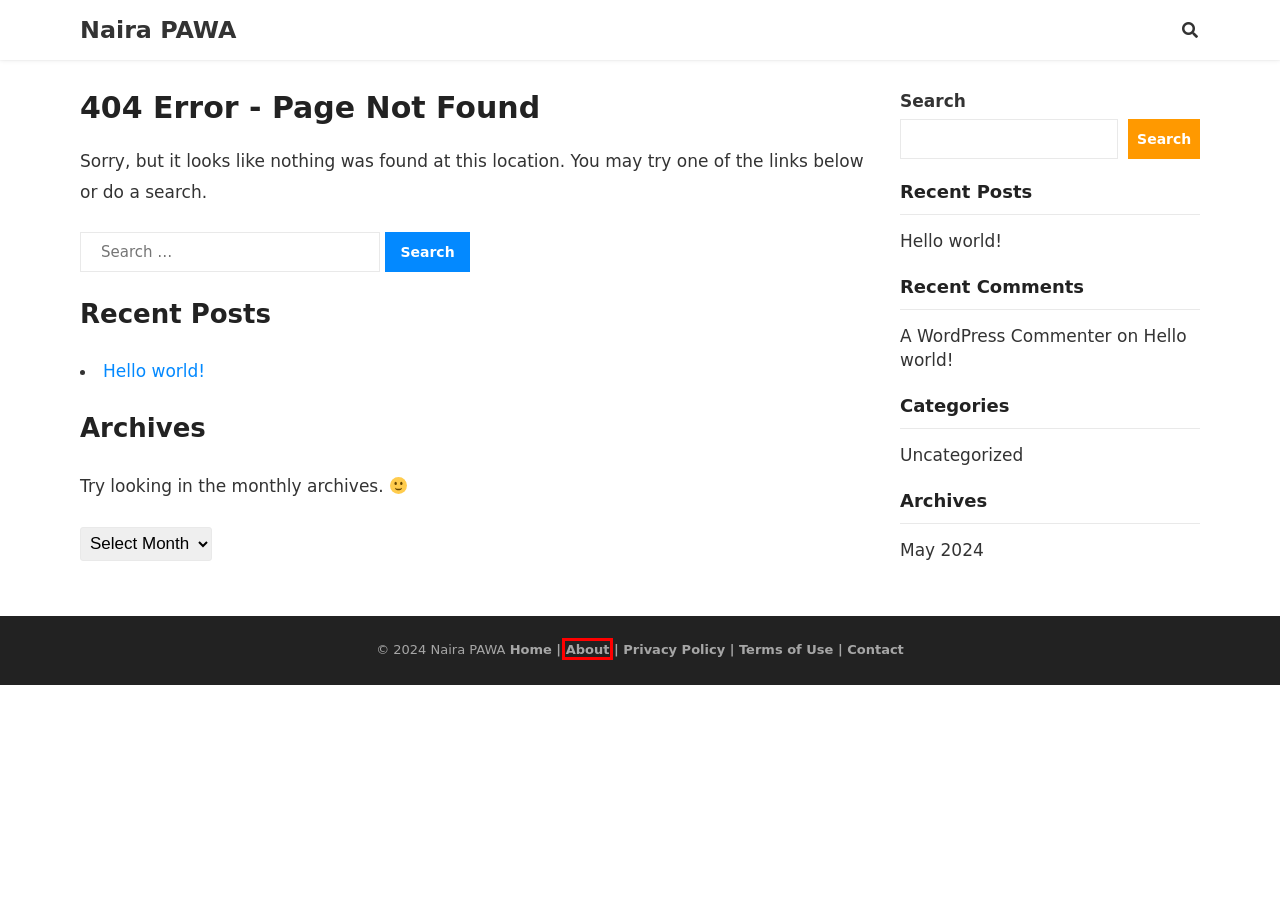Evaluate the webpage screenshot and identify the element within the red bounding box. Select the webpage description that best fits the new webpage after clicking the highlighted element. Here are the candidates:
A. Contact - Naira PAWA
B. Privacy Policy - Naira PAWA
C. Hello world! - Naira PAWA
D. About Us - Naira PAWA
E. Uncategorized Archives - Naira PAWA
F. Low-Cost Business Ideas with High Profit in Nigeria - NairaPawa.com.ng
G. Blog Tool, Publishing Platform, and CMS – WordPress.org
H. May 2024 - Naira PAWA

D